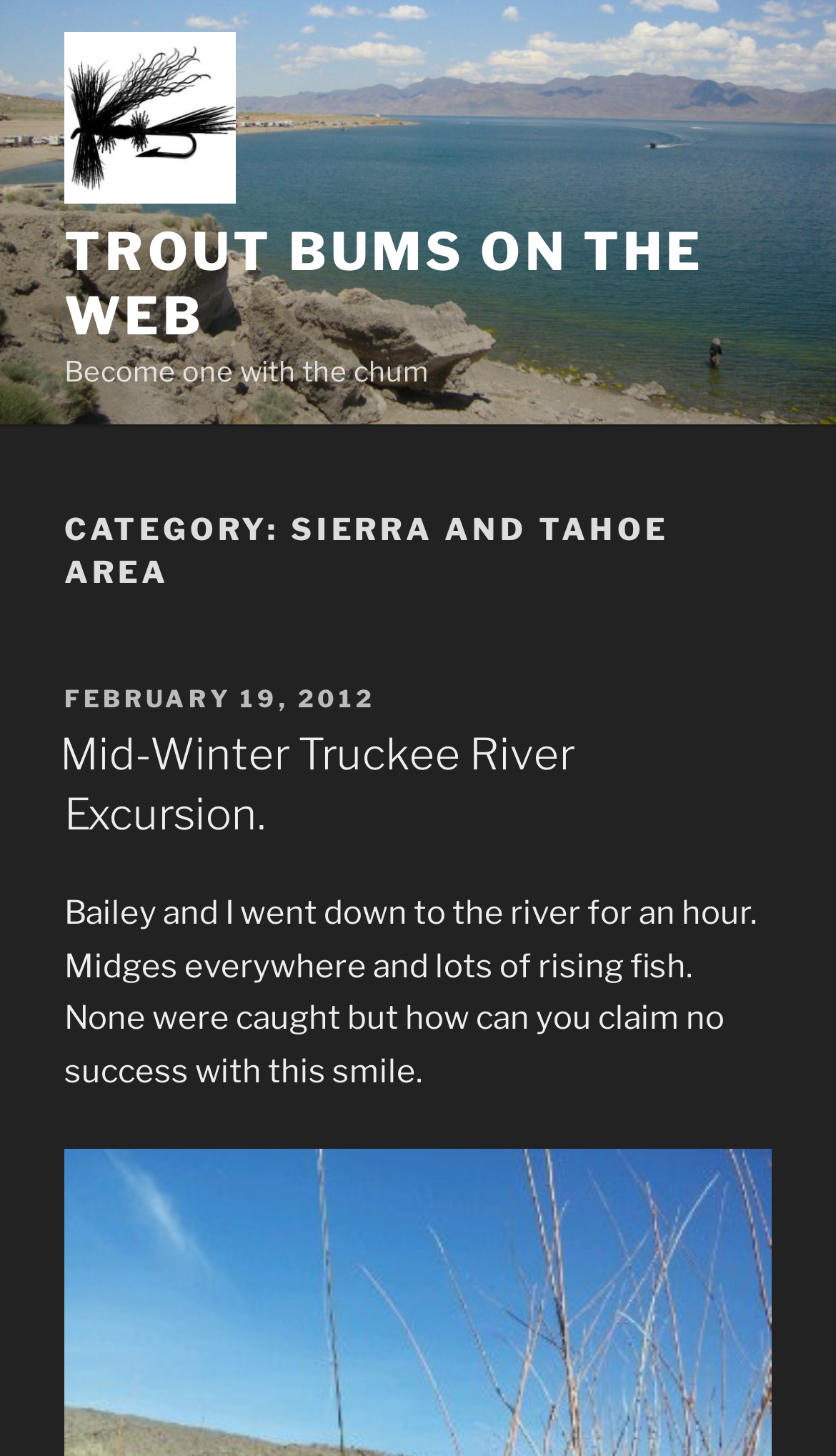Bounding box coordinates should be in the format (top-left x, top-left y, bottom-right x, bottom-right y) and all values should be floating point numbers between 0 and 1. Determine the bounding box coordinate for the UI element described as: Trout Bums on the Web

[0.077, 0.151, 0.843, 0.238]